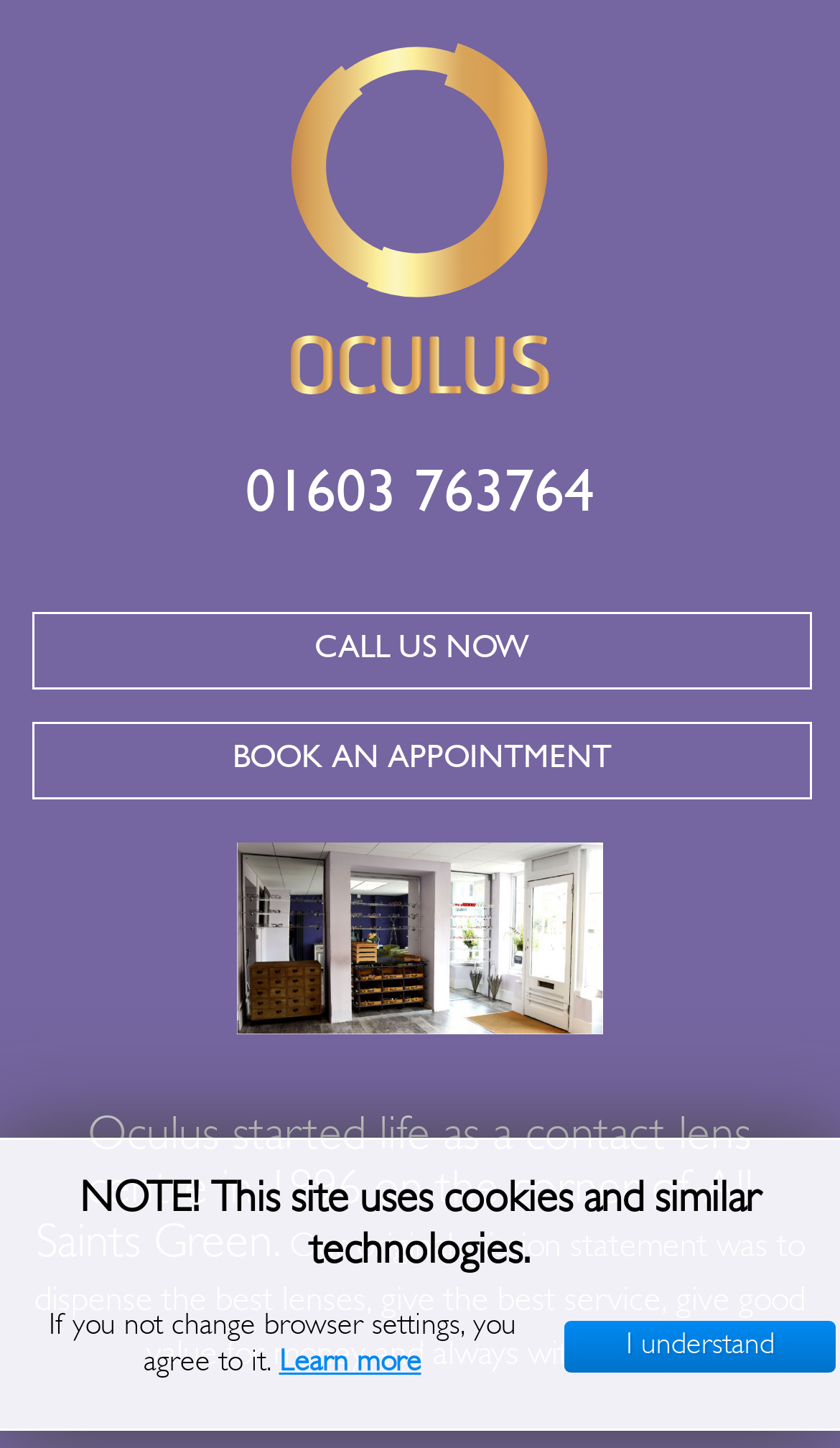From the webpage screenshot, predict the bounding box coordinates (top-left x, top-left y, bottom-right x, bottom-right y) for the UI element described here: Call Us Now

[0.038, 0.422, 0.967, 0.476]